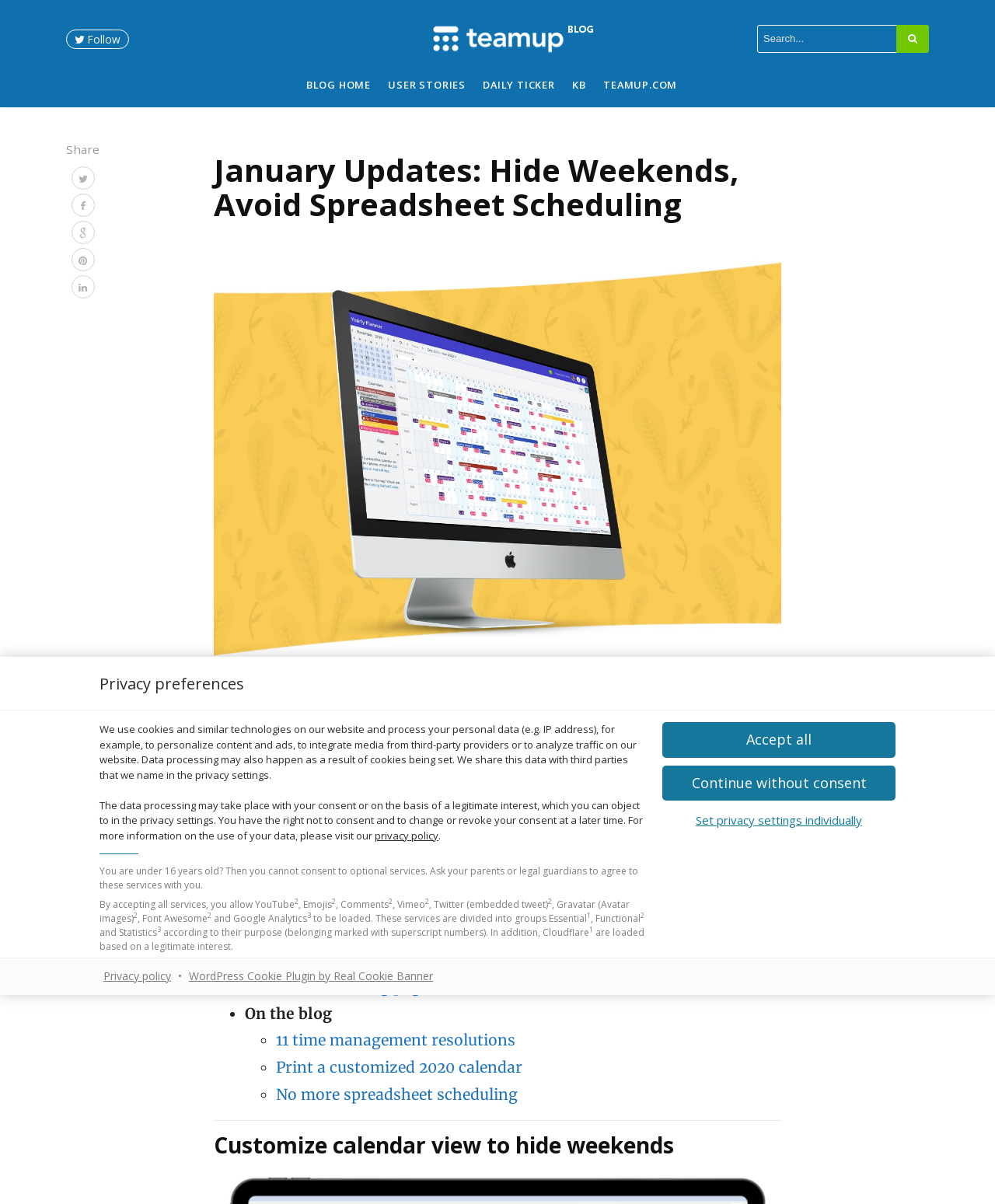What is the purpose of the search box?
Answer the question with a detailed explanation, including all necessary information.

The search box is located in the top navigation bar, and it has a placeholder text 'Search for:' and a magnifying glass icon. This suggests that the purpose of the search box is to allow users to search for specific content within the blog.